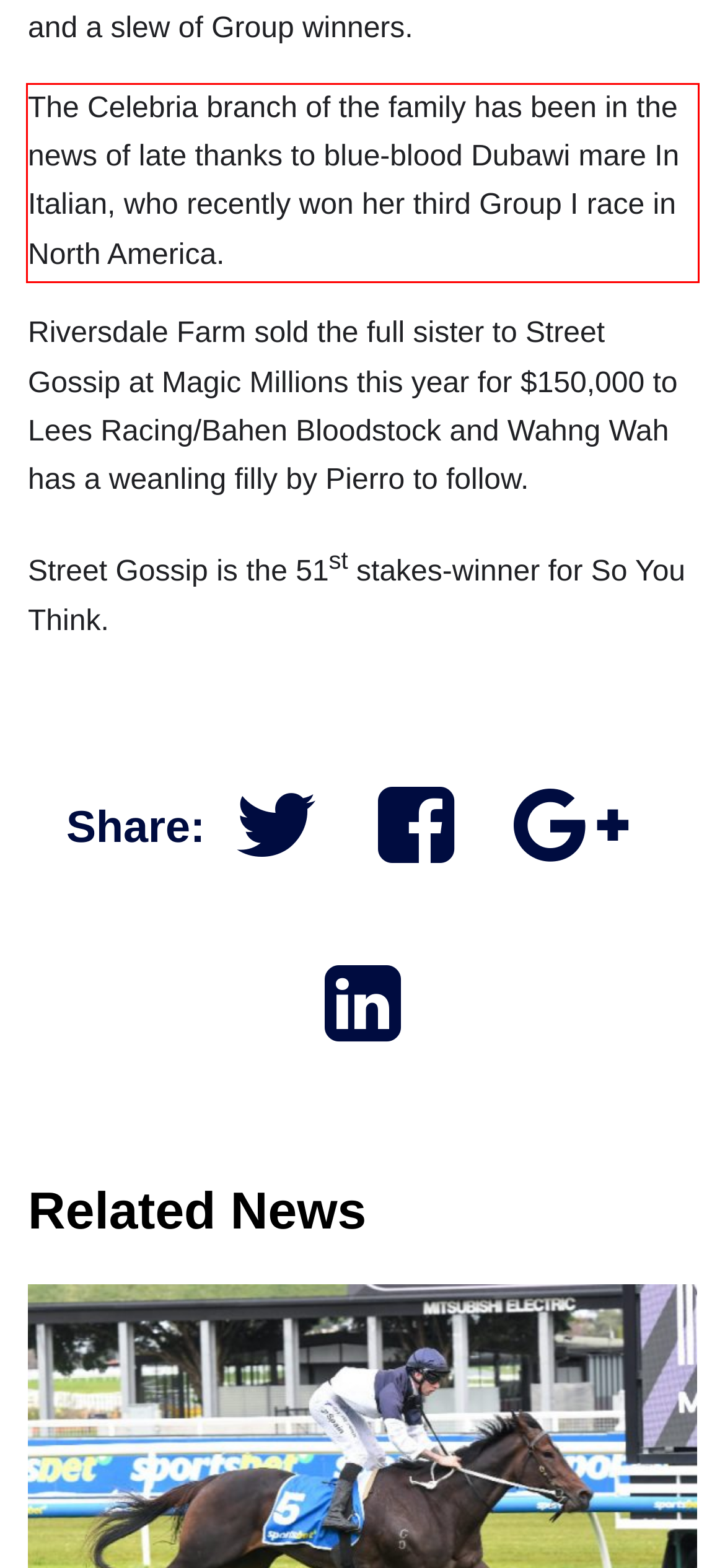You are given a screenshot with a red rectangle. Identify and extract the text within this red bounding box using OCR.

The Celebria branch of the family has been in the news of late thanks to blue-blood Dubawi mare In Italian, who recently won her third Group I race in North America.